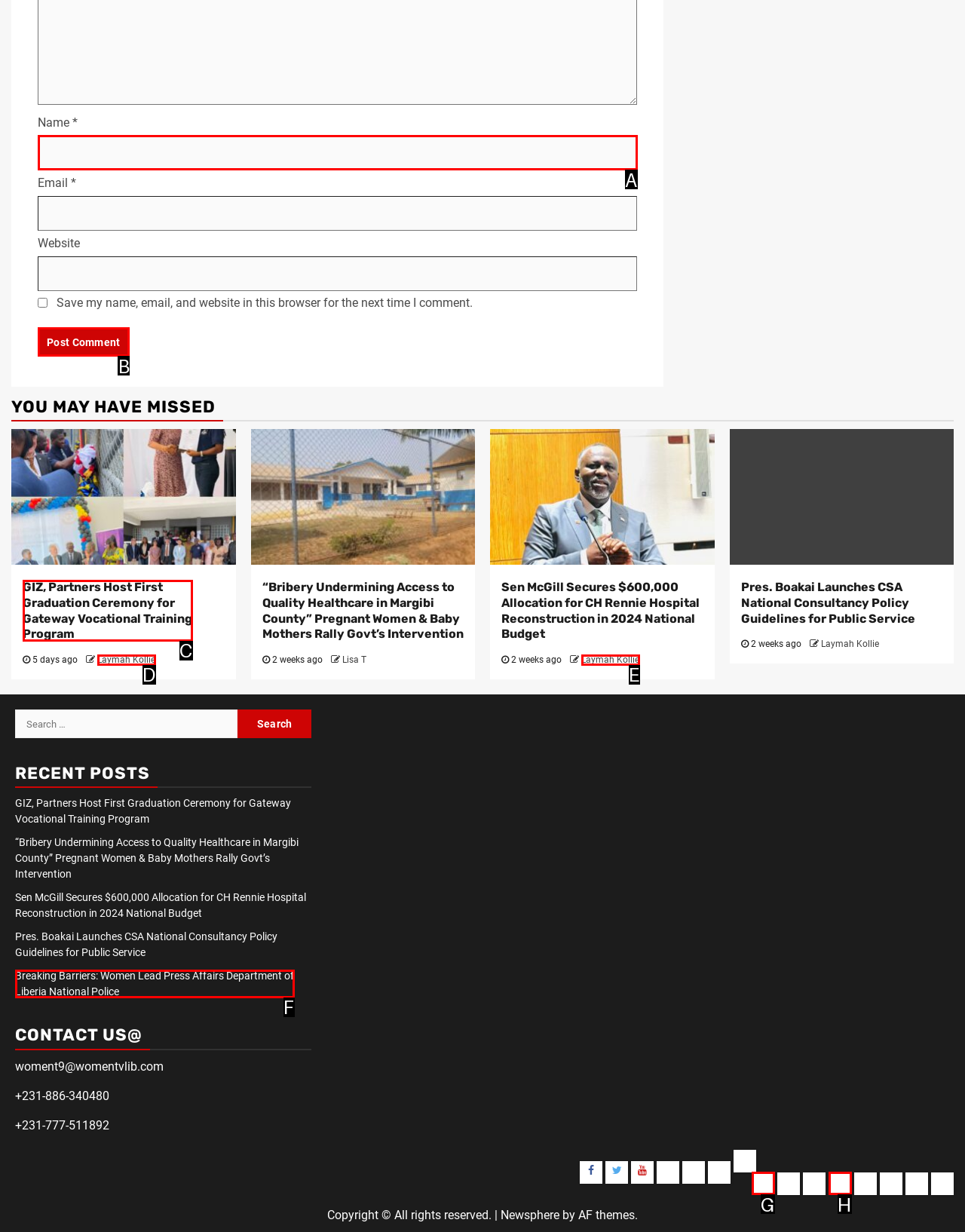Identify the option that corresponds to the given description: parent_node: Name * name="author". Reply with the letter of the chosen option directly.

A